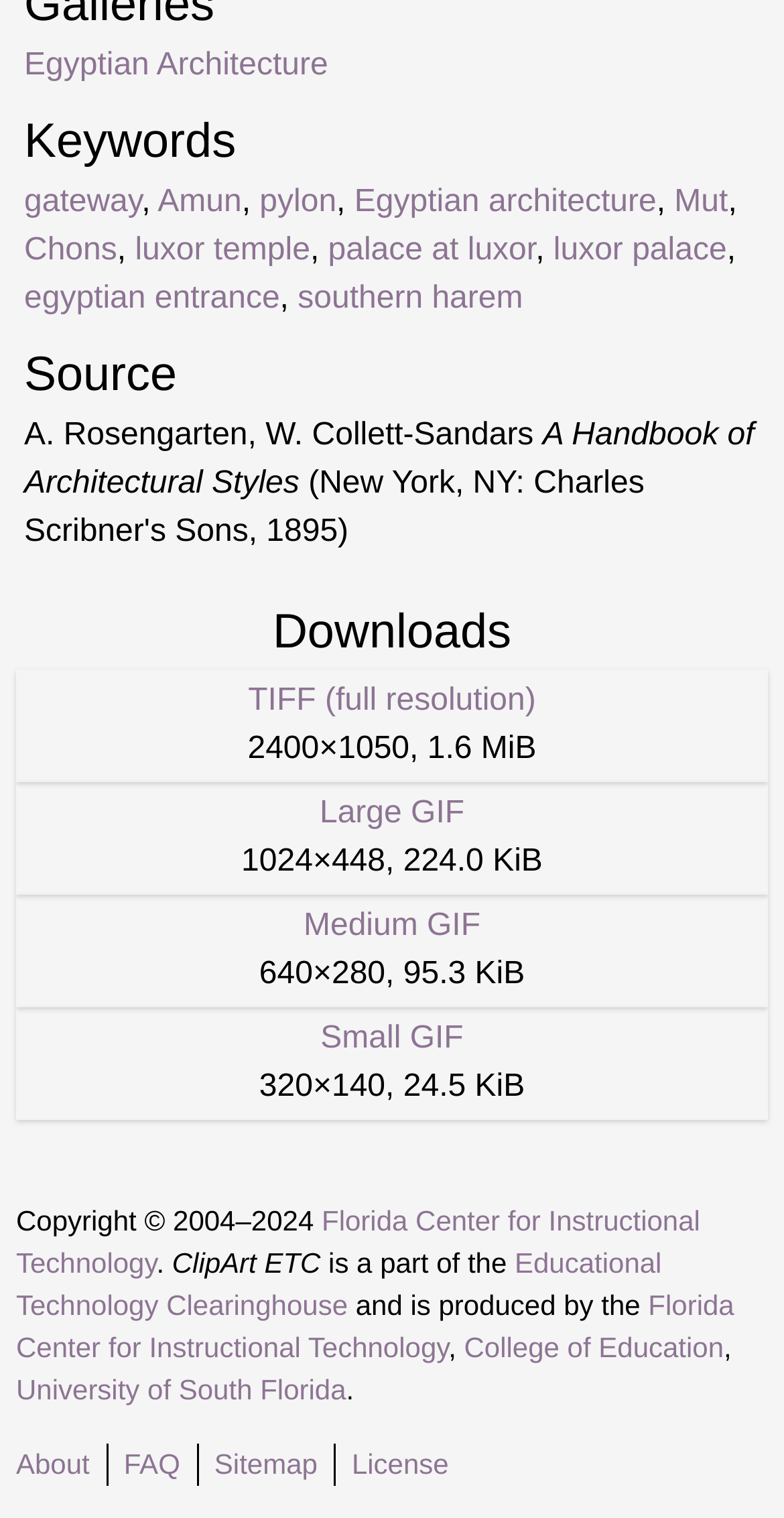Provide the bounding box coordinates of the HTML element described by the text: "Mut". The coordinates should be in the format [left, top, right, bottom] with values between 0 and 1.

[0.86, 0.122, 0.929, 0.144]